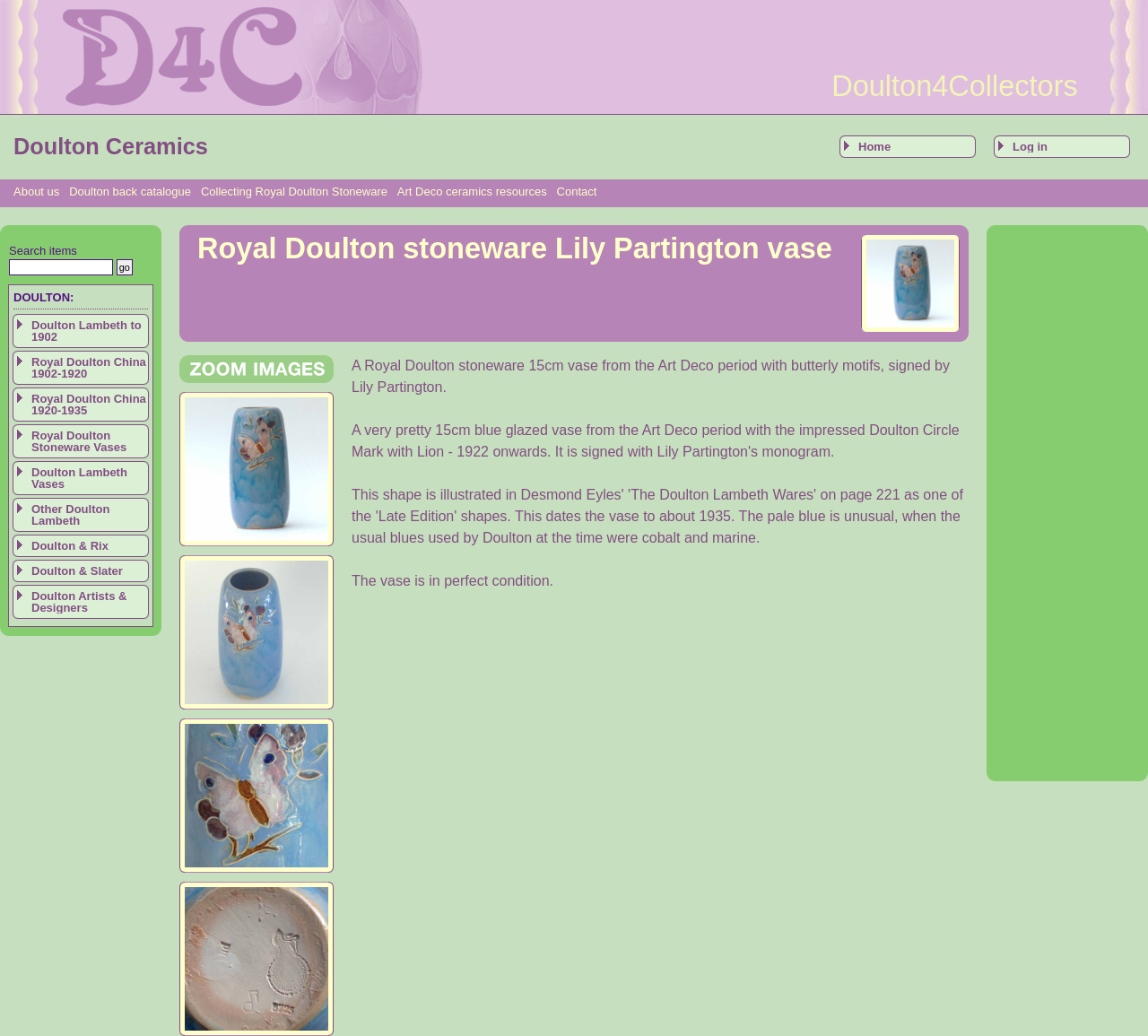What is the name of the vase?
Using the image as a reference, give a one-word or short phrase answer.

Royal Doulton stoneware Lily Partington vase